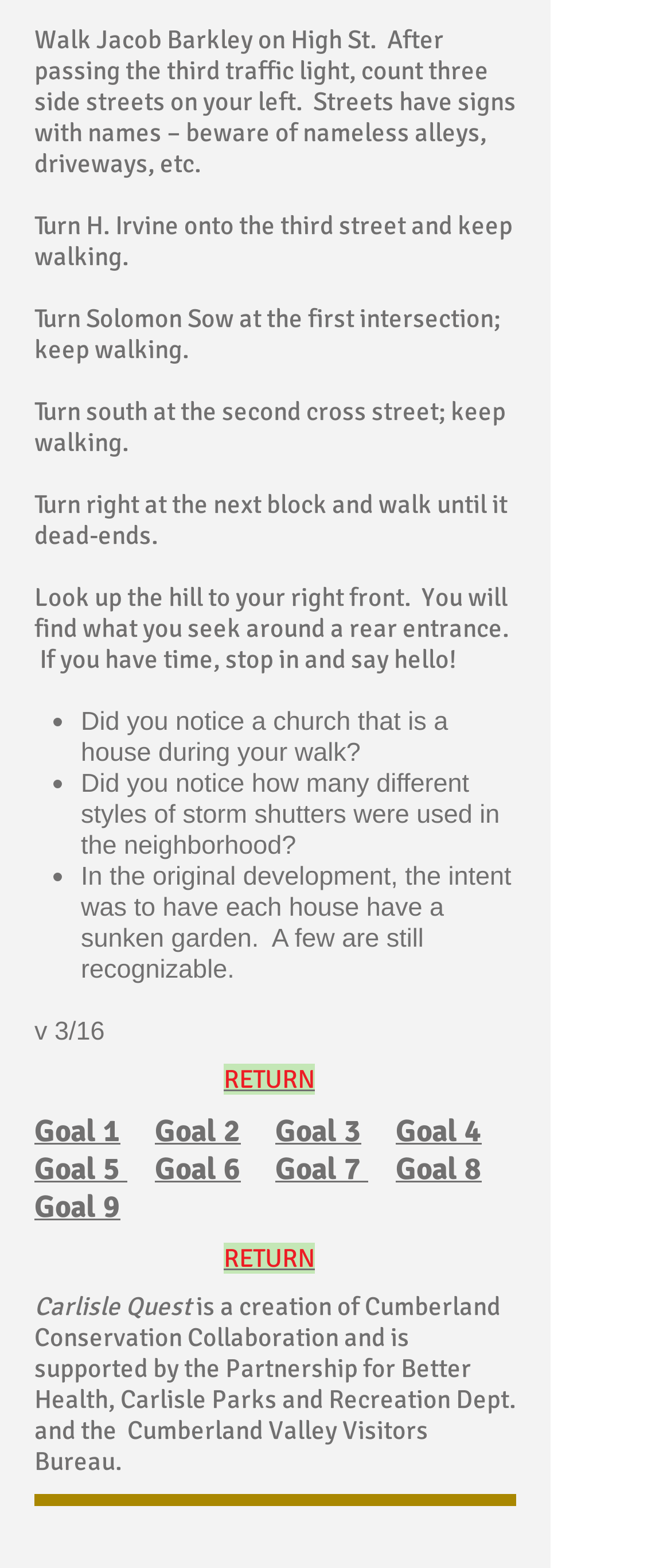Given the description "RETURN", provide the bounding box coordinates of the corresponding UI element.

[0.333, 0.678, 0.469, 0.698]